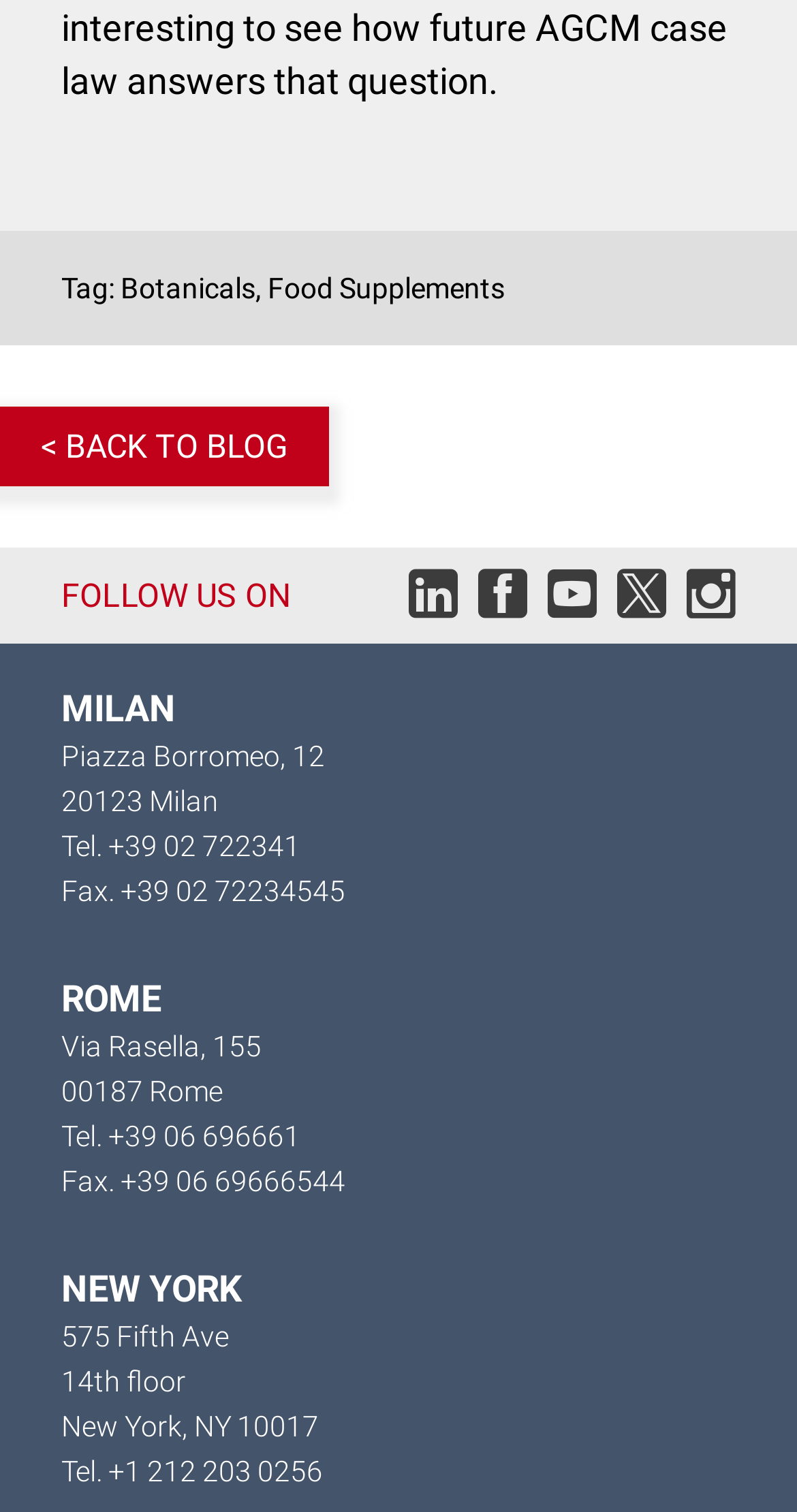What is the phone number of the Milan office?
Look at the screenshot and provide an in-depth answer.

The phone number of the Milan office is '+39 02 722341' which is mentioned in the link element located at the middle of the webpage with a bounding box of [0.077, 0.453, 0.923, 0.604].